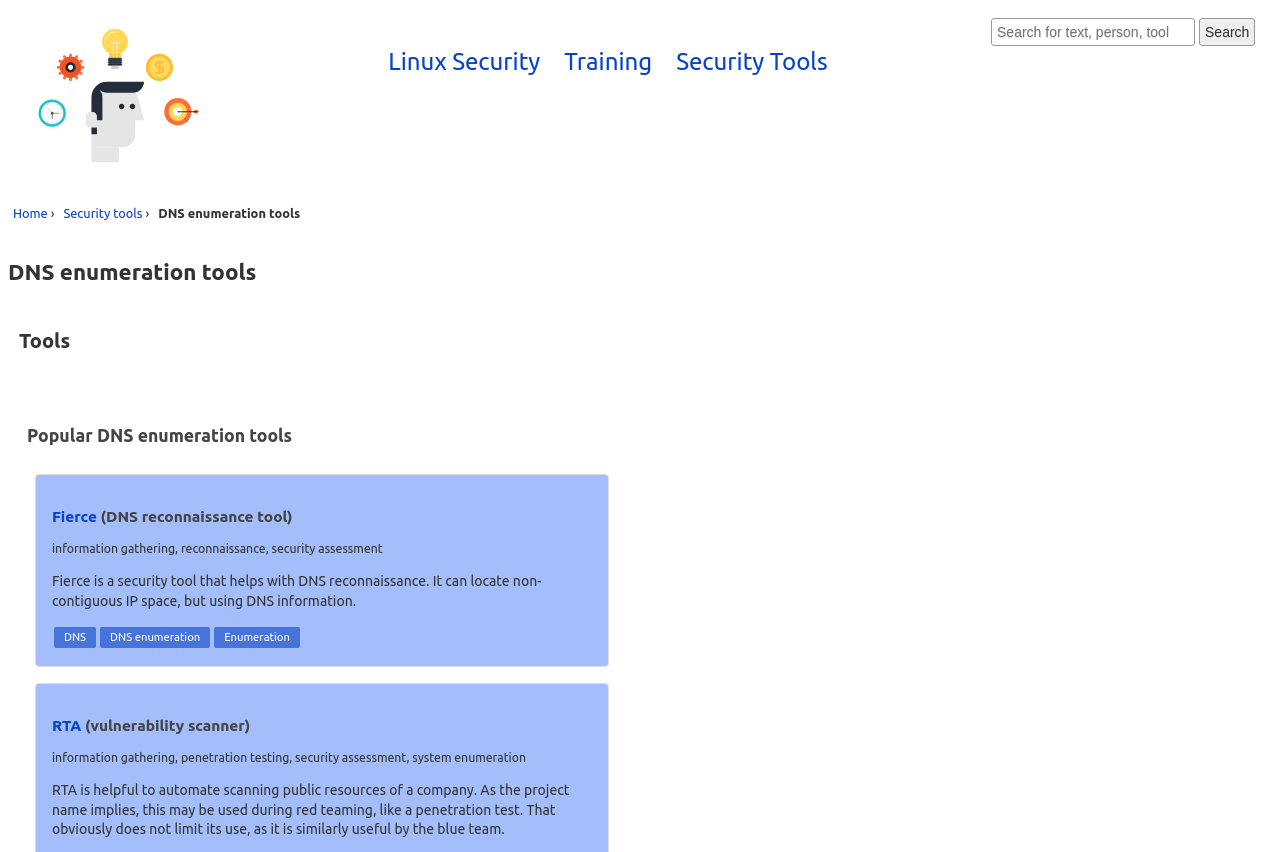What is the name of the first DNS enumeration tool mentioned?
Based on the screenshot, answer the question with a single word or phrase.

Fierce